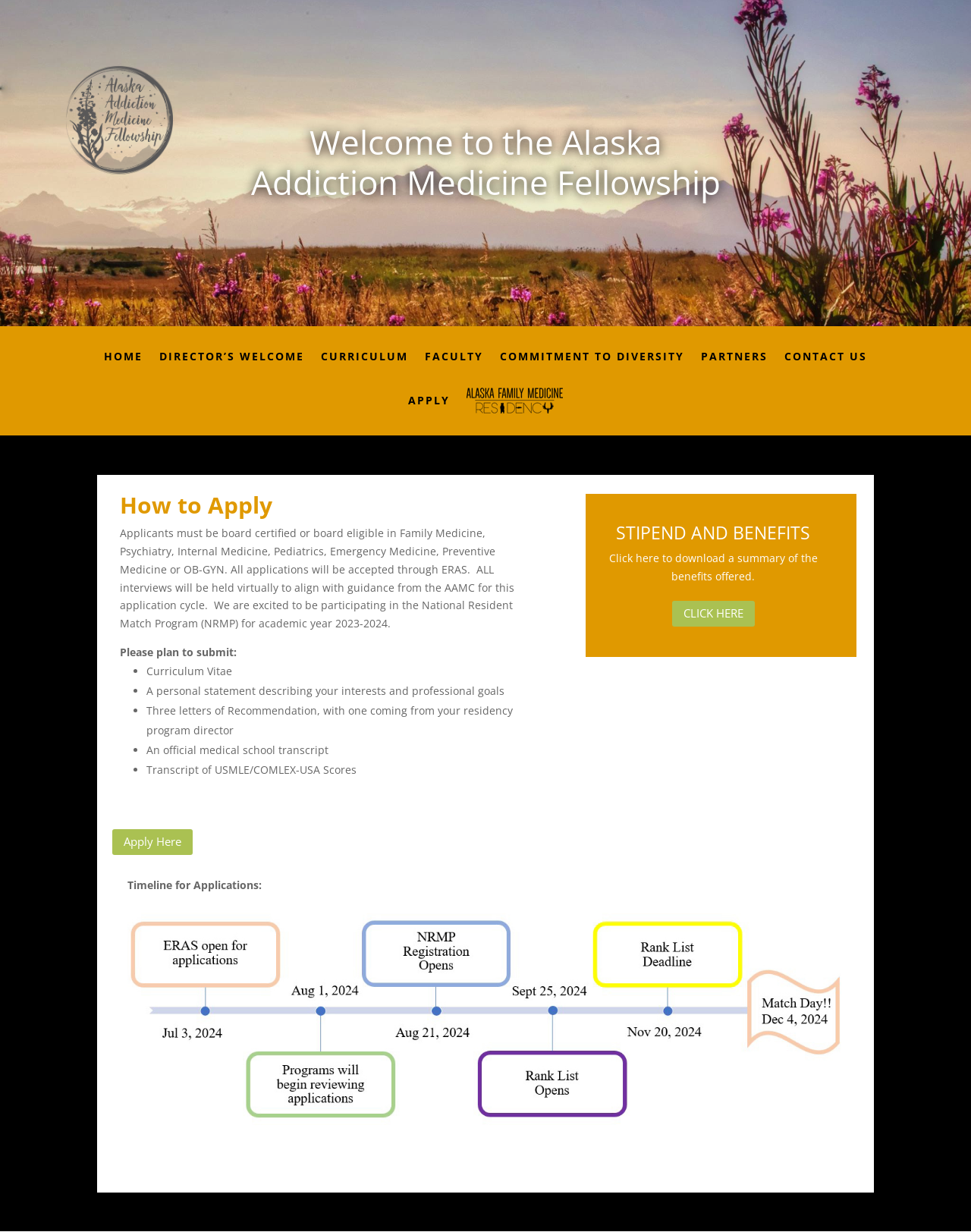Determine the bounding box coordinates of the target area to click to execute the following instruction: "Click the Apply Here link."

[0.116, 0.673, 0.198, 0.694]